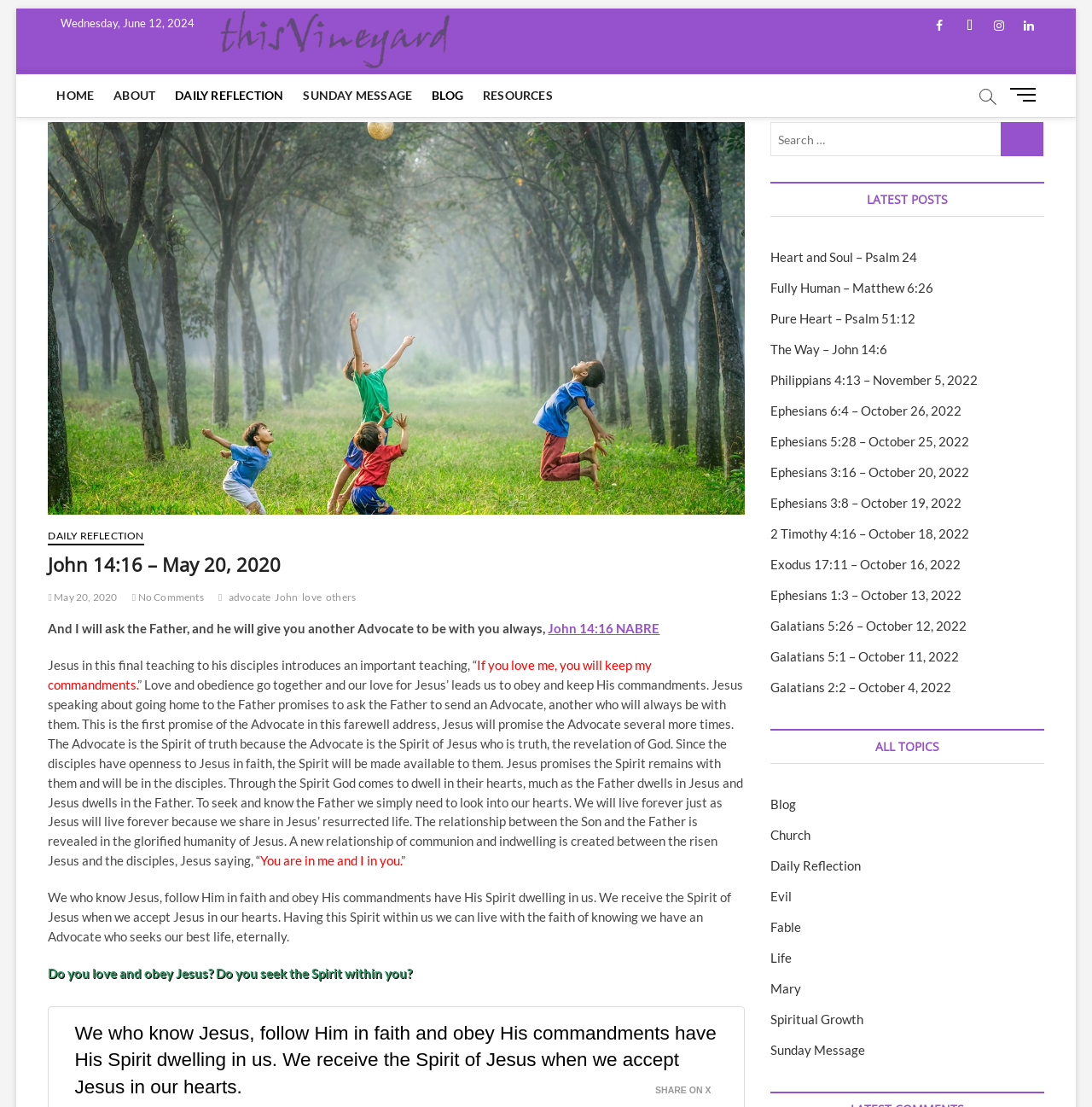Pinpoint the bounding box coordinates of the clickable element to carry out the following instruction: "Click on the 'HOME' link."

[0.044, 0.067, 0.094, 0.106]